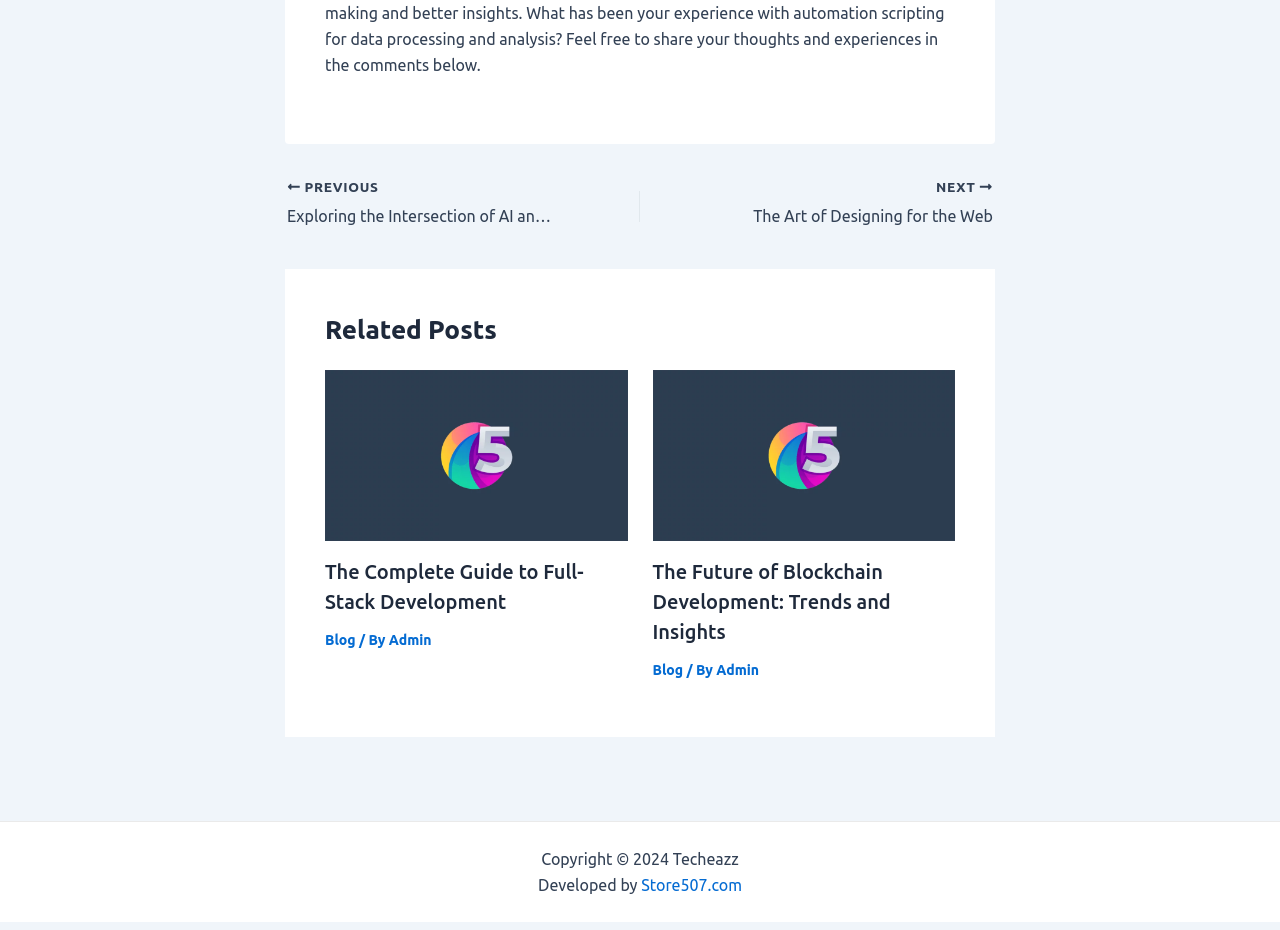Please predict the bounding box coordinates of the element's region where a click is necessary to complete the following instruction: "Click on the 'The Complete Guide to Full-Stack Development' link". The coordinates should be represented by four float numbers between 0 and 1, i.e., [left, top, right, bottom].

[0.254, 0.478, 0.49, 0.497]